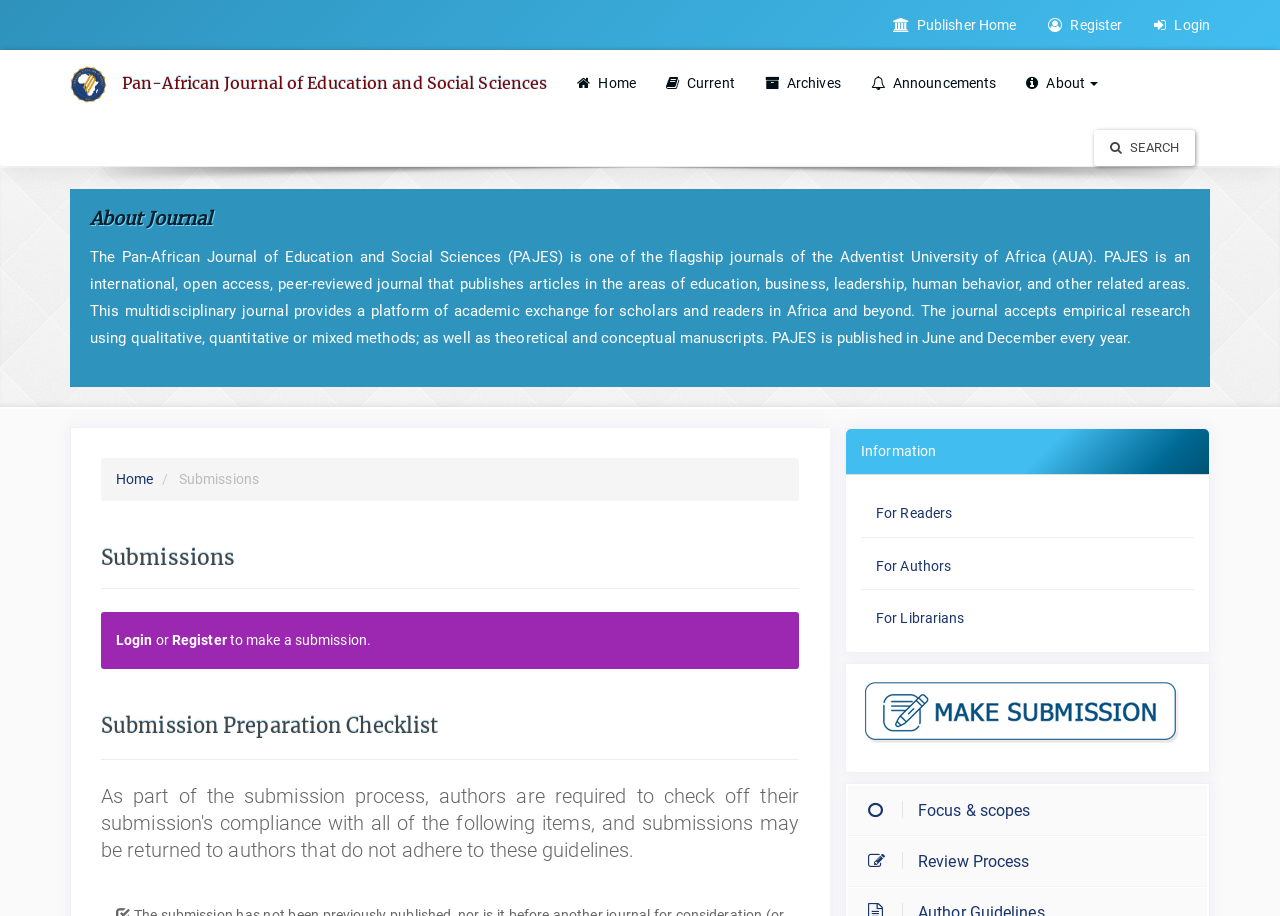Determine the bounding box coordinates of the section to be clicked to follow the instruction: "Click the 'Register' link". The coordinates should be given as four float numbers between 0 and 1, formatted as [left, top, right, bottom].

[0.134, 0.69, 0.177, 0.708]